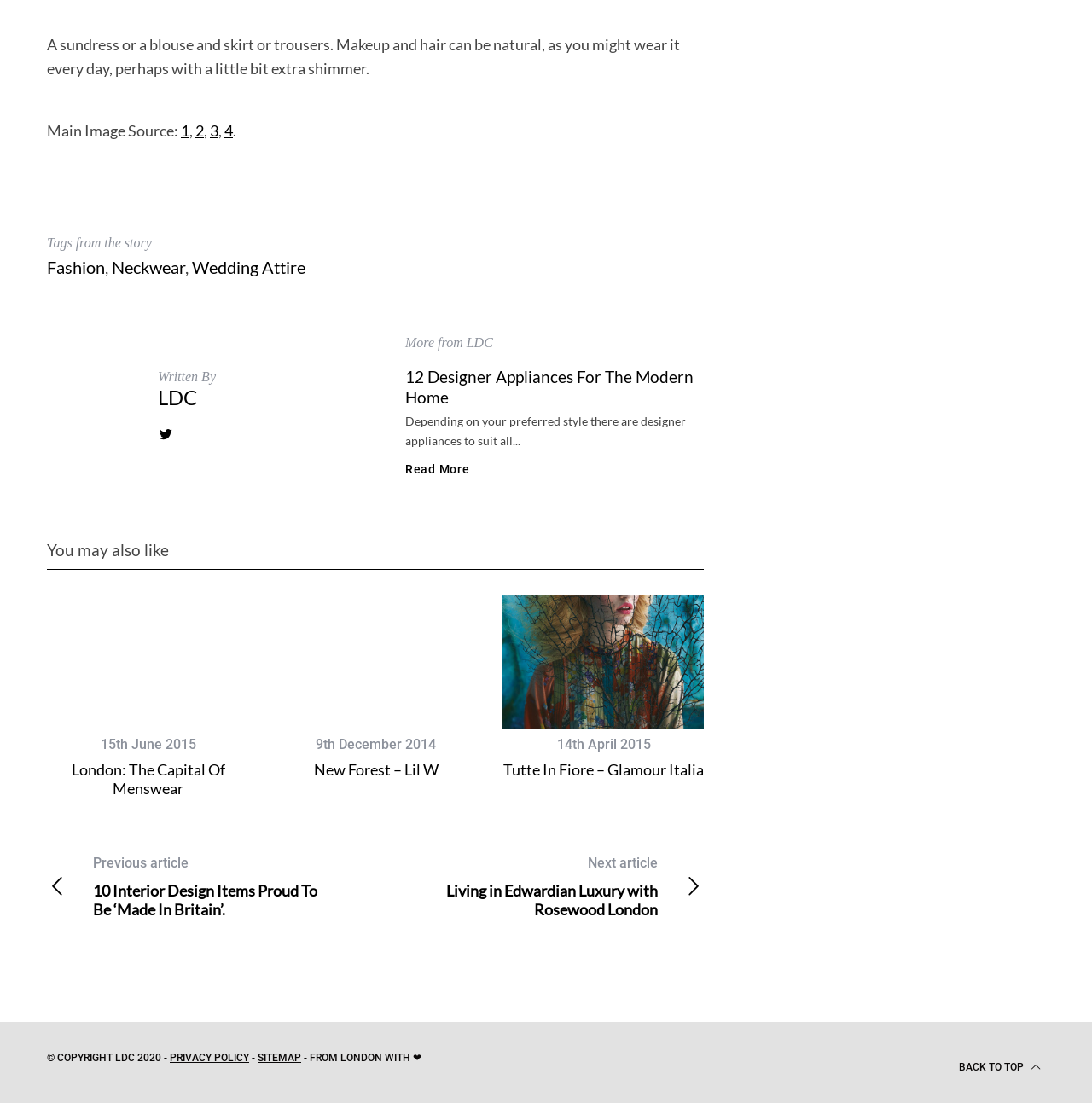Can you find the bounding box coordinates for the element that needs to be clicked to execute this instruction: "Go to the previous article"? The coordinates should be given as four float numbers between 0 and 1, i.e., [left, top, right, bottom].

[0.085, 0.774, 0.302, 0.833]